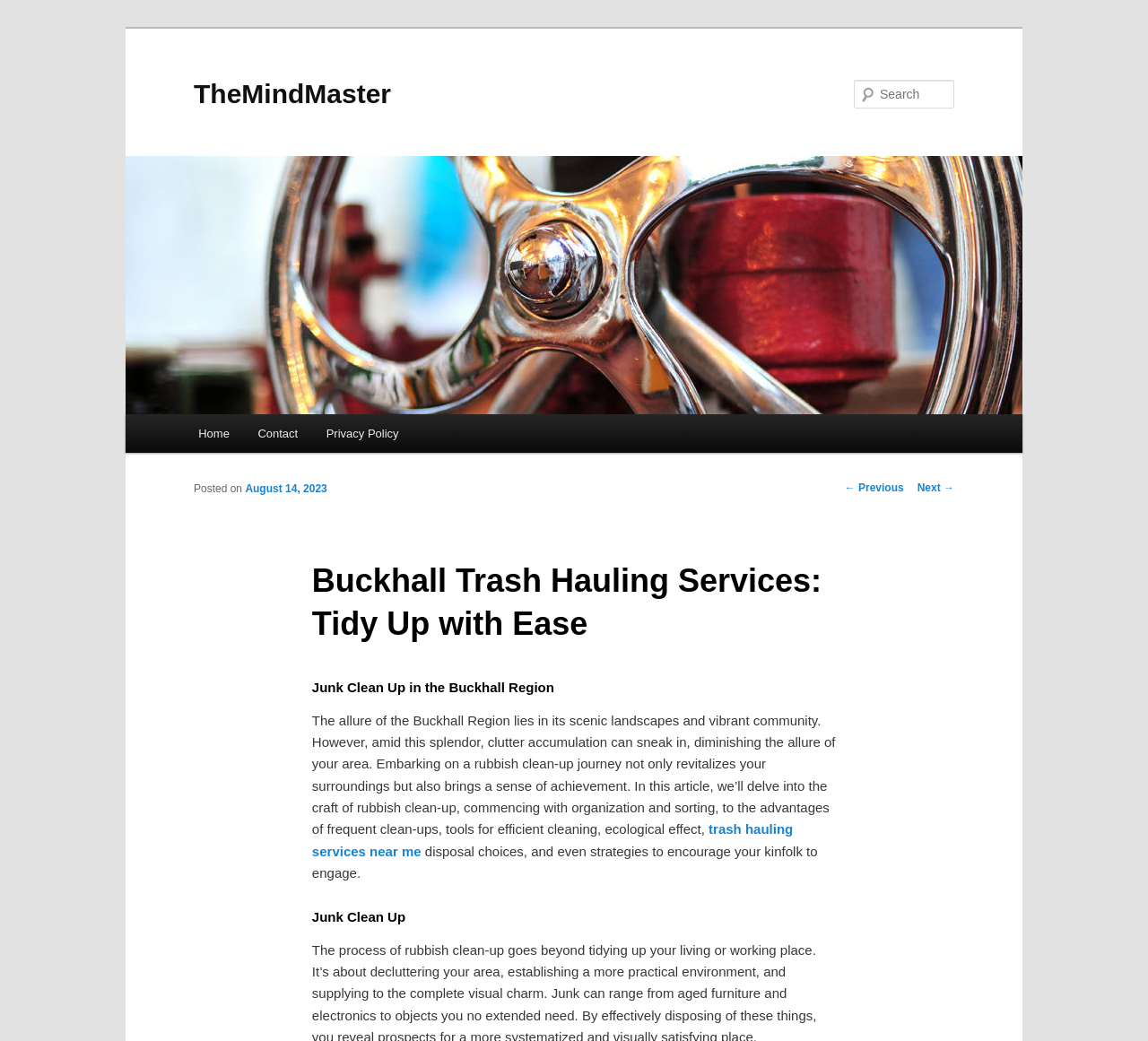Please pinpoint the bounding box coordinates for the region I should click to adhere to this instruction: "Check the previous post".

[0.736, 0.463, 0.787, 0.475]